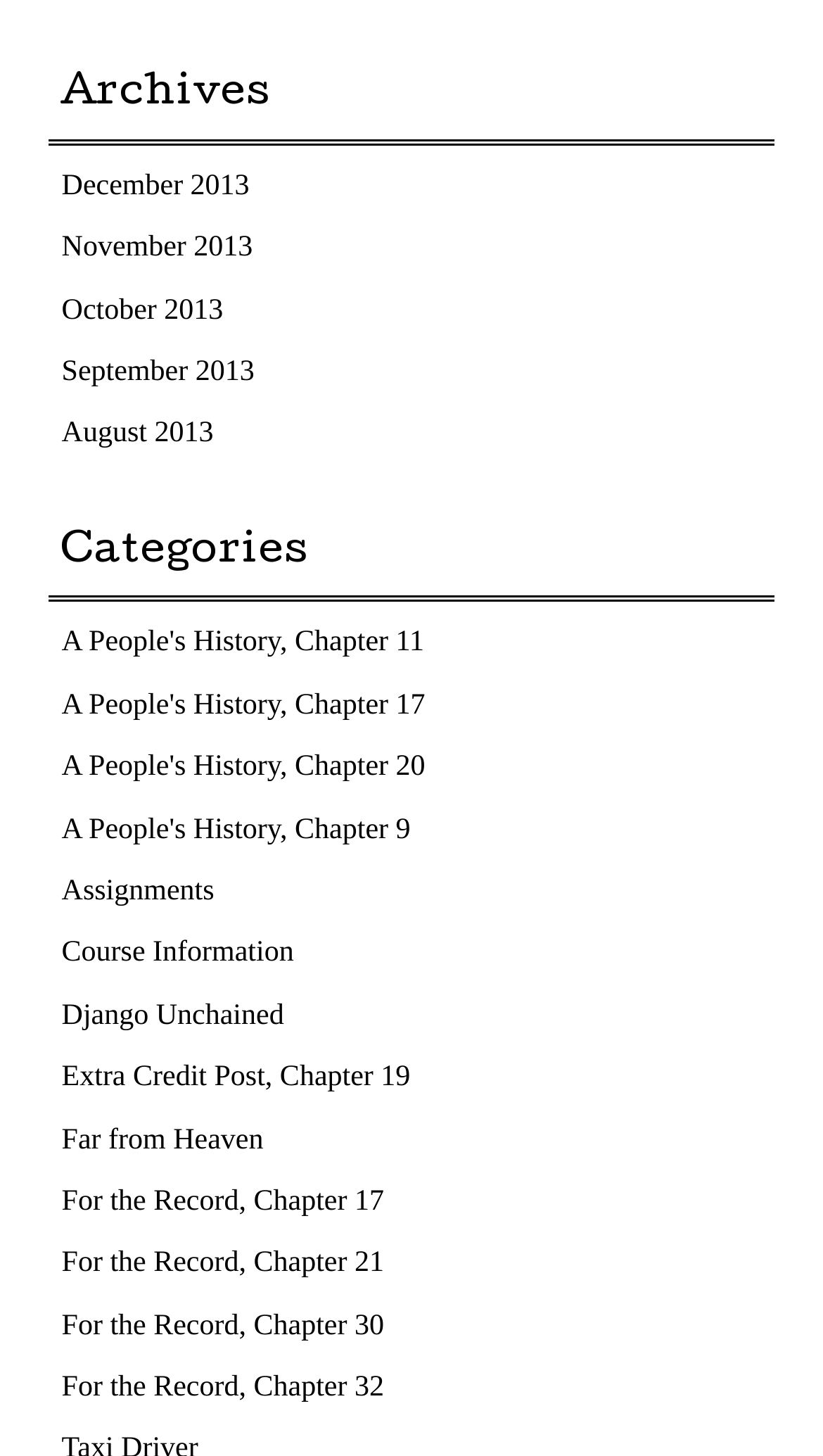Provide a brief response using a word or short phrase to this question:
How many links are there under Categories?

11